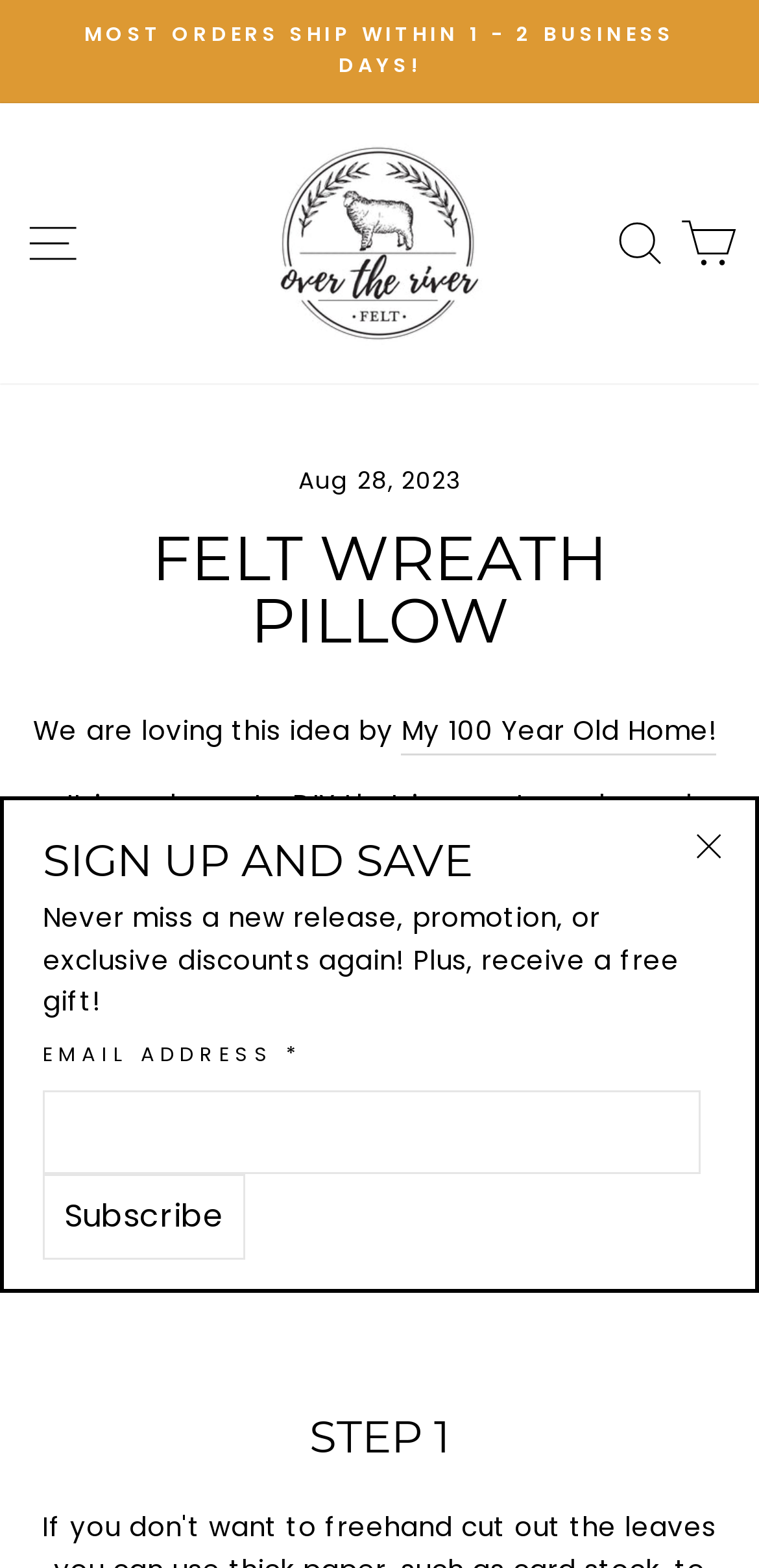Answer the question briefly using a single word or phrase: 
What is the name of the website or blog?

Over The River Felt